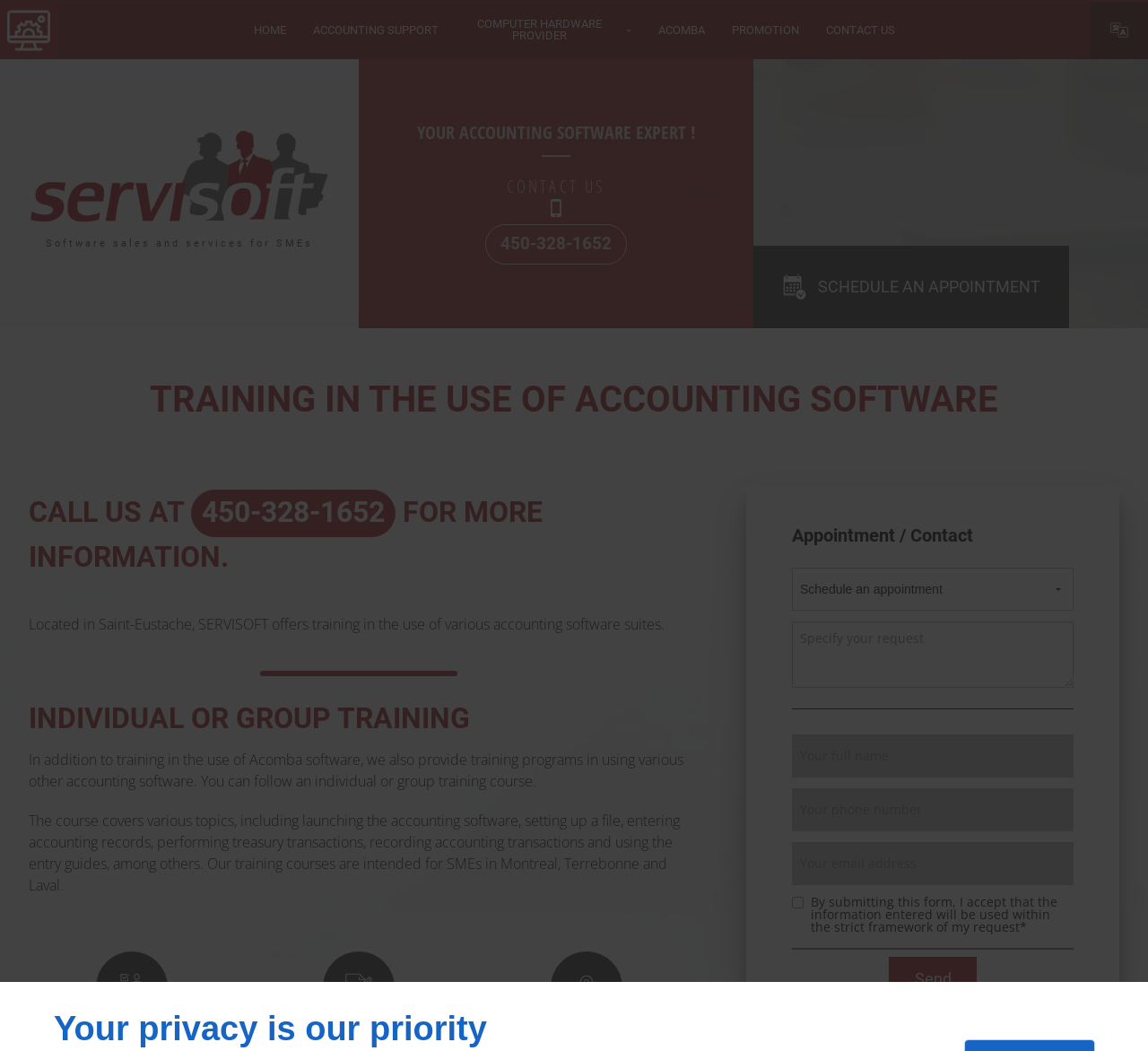What type of training does Servisoft offer?
Please utilize the information in the image to give a detailed response to the question.

The type of training can be found in the middle of the webpage, where it says 'INDIVIDUAL OR GROUP TRAINING'.